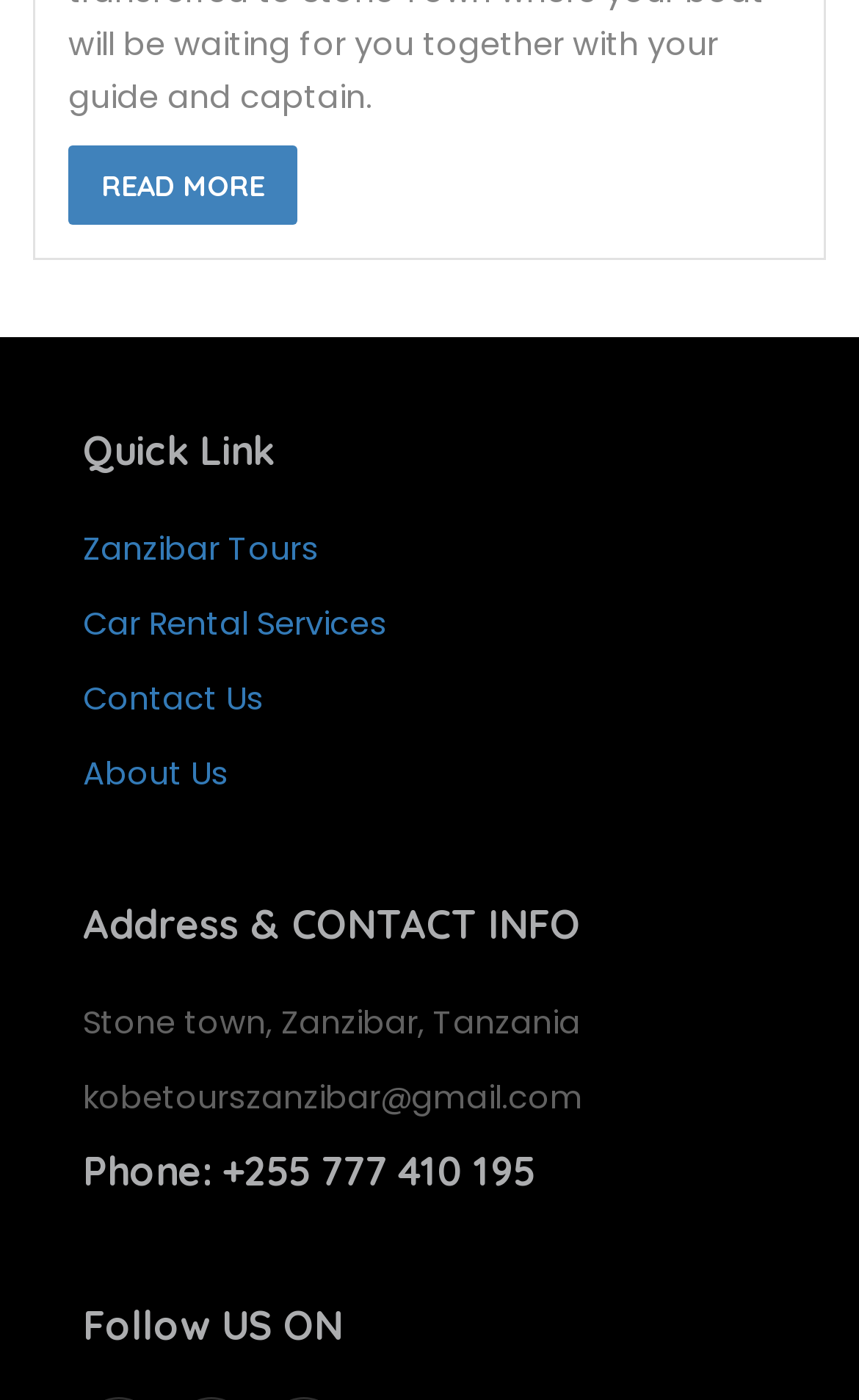Predict the bounding box for the UI component with the following description: "Car Rental Services".

[0.096, 0.429, 0.45, 0.461]